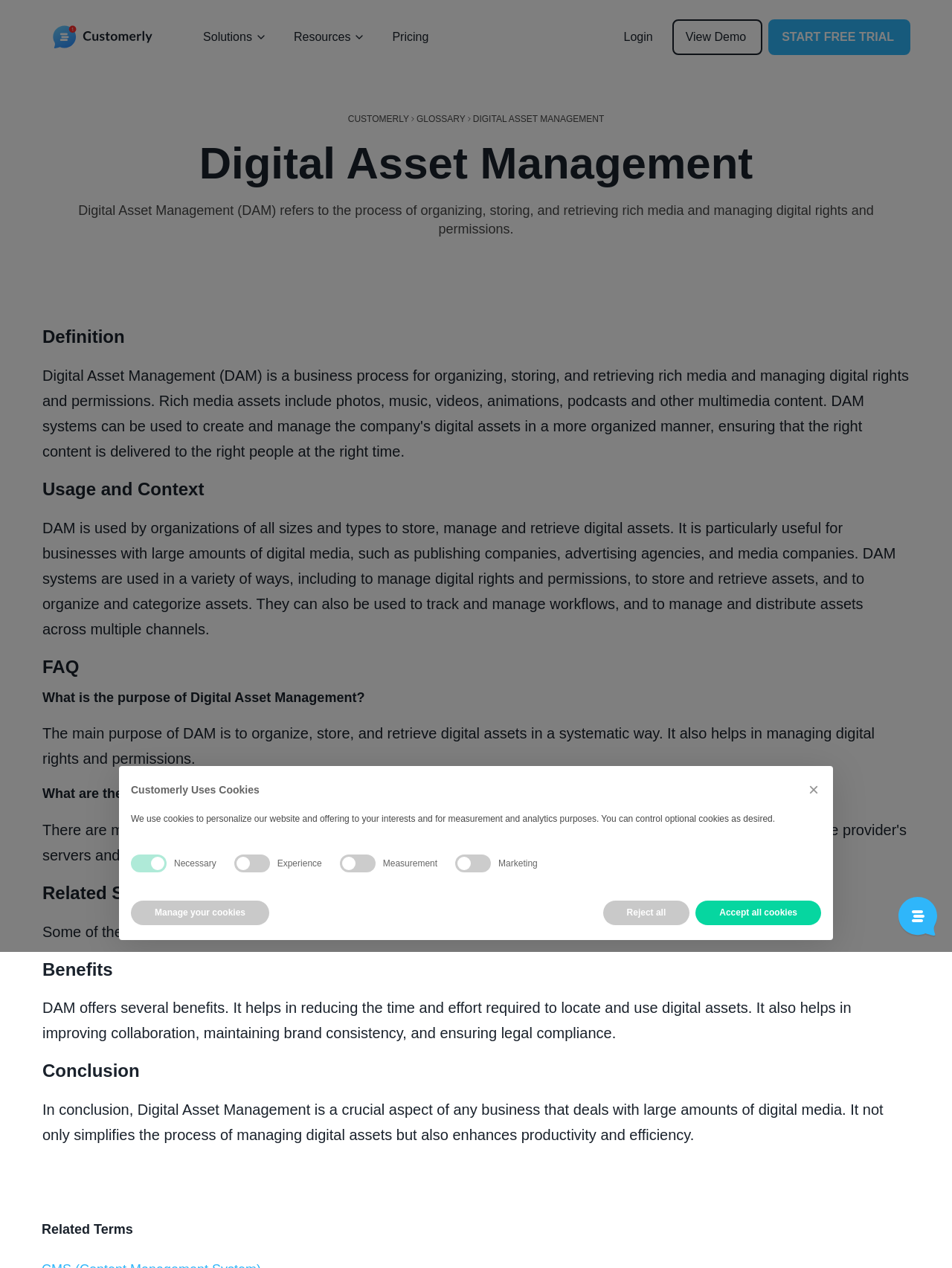Please give a one-word or short phrase response to the following question: 
What type of organizations use Digital Asset Management?

publishing companies, advertising agencies, and media companies